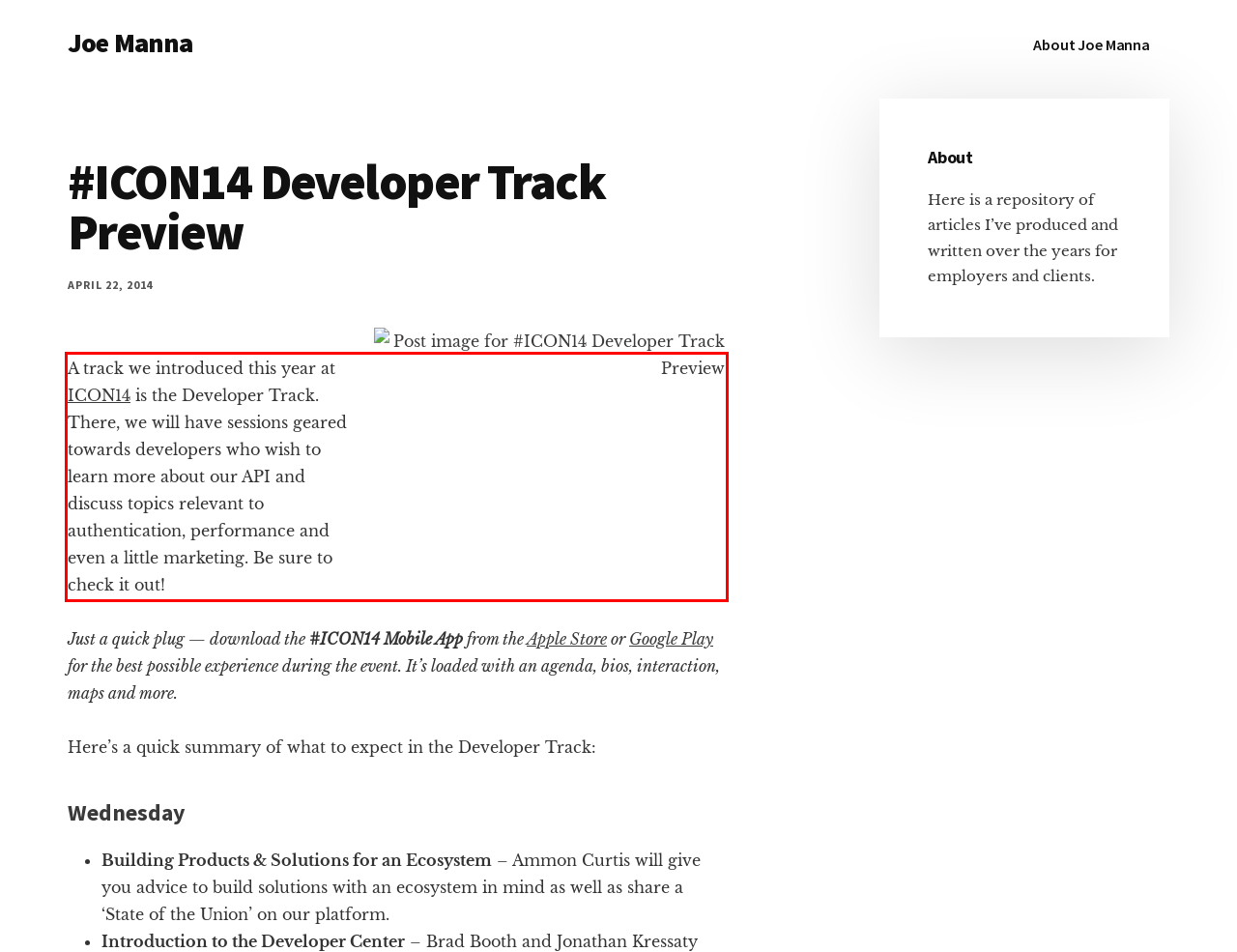With the given screenshot of a webpage, locate the red rectangle bounding box and extract the text content using OCR.

A track we introduced this year at ICON14 is the Developer Track. There, we will have sessions geared towards developers who wish to learn more about our API and discuss topics relevant to authentication, performance and even a little marketing. Be sure to check it out!